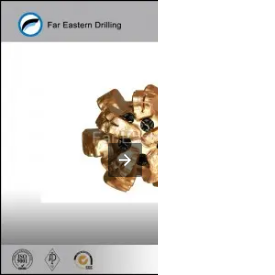Give a thorough caption of the image, focusing on all visible elements.

This image features a close-up view of a drill bit, specifically an 8.5-inch fixed cutter PDC Bi center bit, showcased by Far Eastern Drilling. The drill bit is designed for rock drilling applications and exhibits a unique geometry conducive to efficient drilling performance. The image emphasizes the intricate details and robust construction of the bit, essential for its functionality in demanding environments. The branding of Far Eastern Drilling is prominently displayed at the top, reinforcing the company's reputation as a reliable manufacturer in the drilling industry. Additionally, navigation elements such as directional arrows suggest interactions, potentially indicating that this image is part of a product carousel on a website, allowing users to explore related products seamlessly.